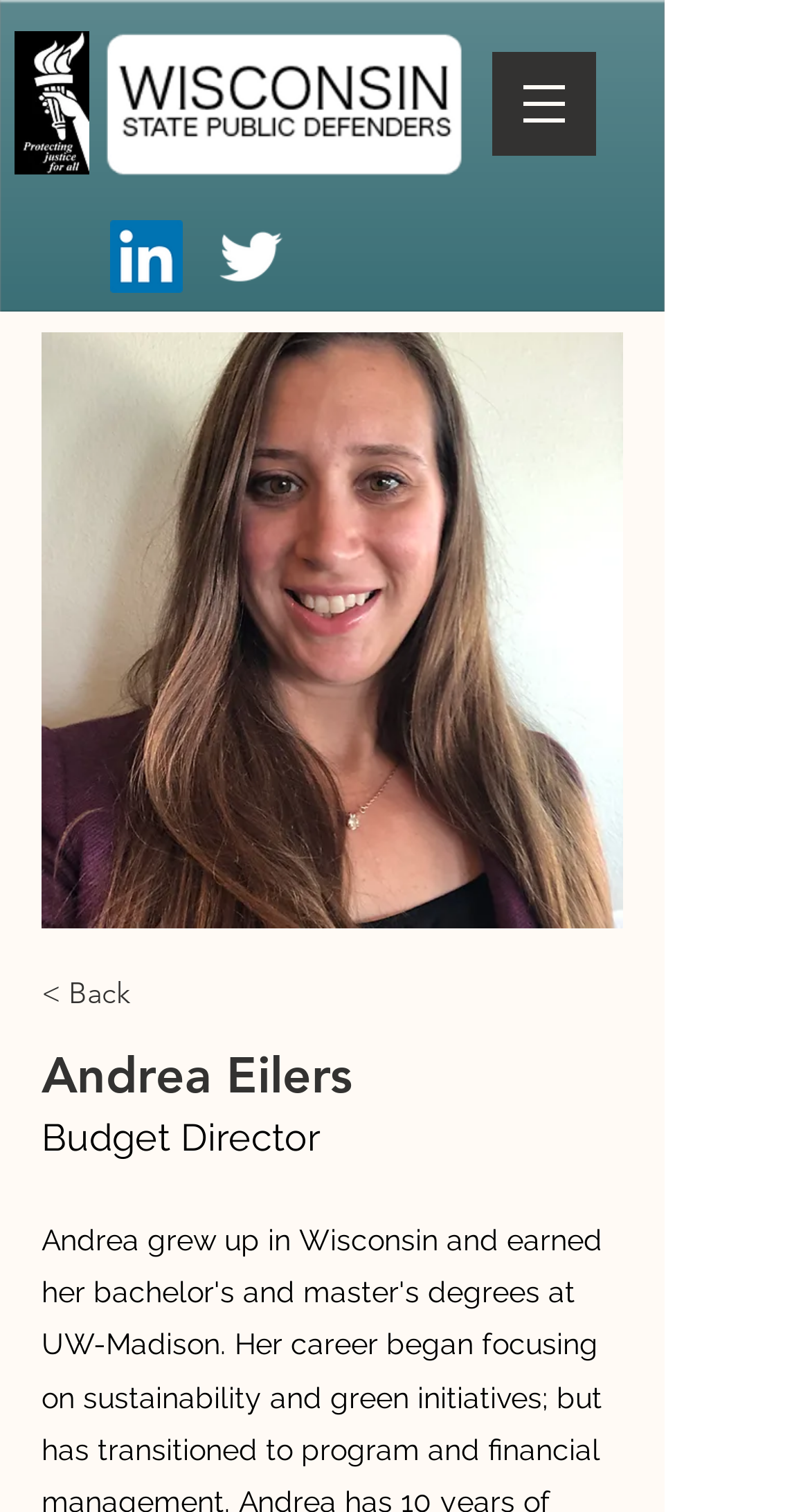Please provide a detailed answer to the question below based on the screenshot: 
How many navigation menu items are there?

I counted the number of button elements within the navigation element, which contains only 1 button element with a popup menu, therefore there is only 1 navigation menu item.